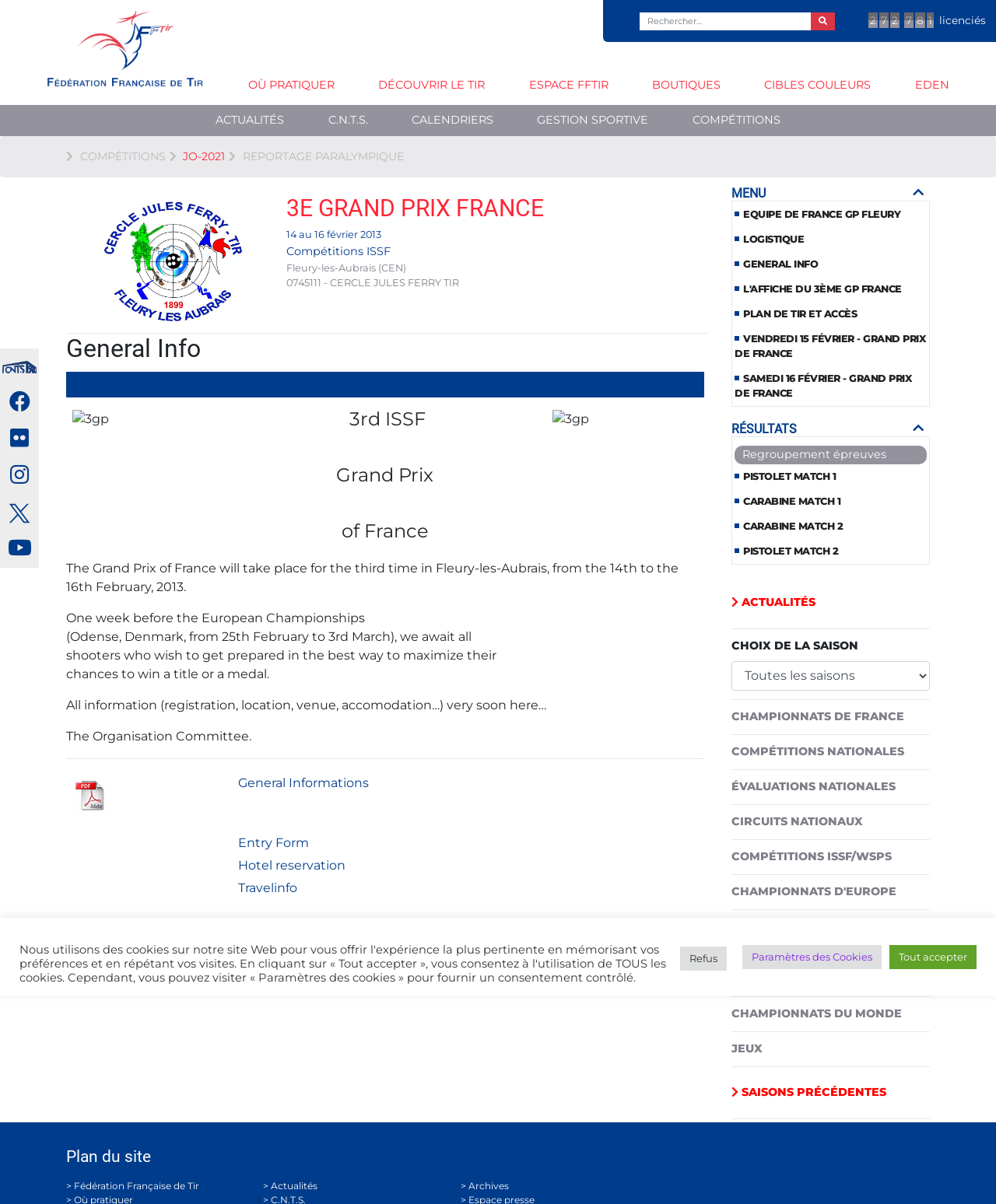Offer a meticulous caption that includes all visible features of the webpage.

The webpage is about competitions organized by the French Shooting Federation (Fédération française de tir). At the top, there is a search box and a button with a magnifying glass icon, allowing users to search for specific content. Below this, there is a row of links to various sections of the website, including "OÙ PRATIQUER" (Where to practice), "DÉCOUVRIR LE TIR" (Discover shooting), and "ESPACE FFTIR" (FFTIR space).

On the left side of the page, there is a column of links to different competitions, including "JO-2021" and "CNTS". Below this, there is a section with a heading "COMPÉTITIONS" and a link to "3E GRAND PRIX FRANCE" (3rd Grand Prix of France).

The main content of the page is an article about the 3rd Grand Prix of France, which took place from February 14th to 16th, 2013, in Fleury-les-Aubrais. The article provides general information about the event, including the location, date, and purpose of the competition. There is also a table with links to different sections, including "General Informations", "Entry Form", "Hotel reservation", and "Travelinfo".

On the right side of the page, there is a section with a heading "MENU" and links to different pages, including "EQUIPE DE FRANCE GP FLEURY" (French team at the Fleury Grand Prix) and "LOGISTIQUE" (Logistics).

Throughout the page, there are several images, including a logo of the French Shooting Federation and icons for social media platforms like Twitter.